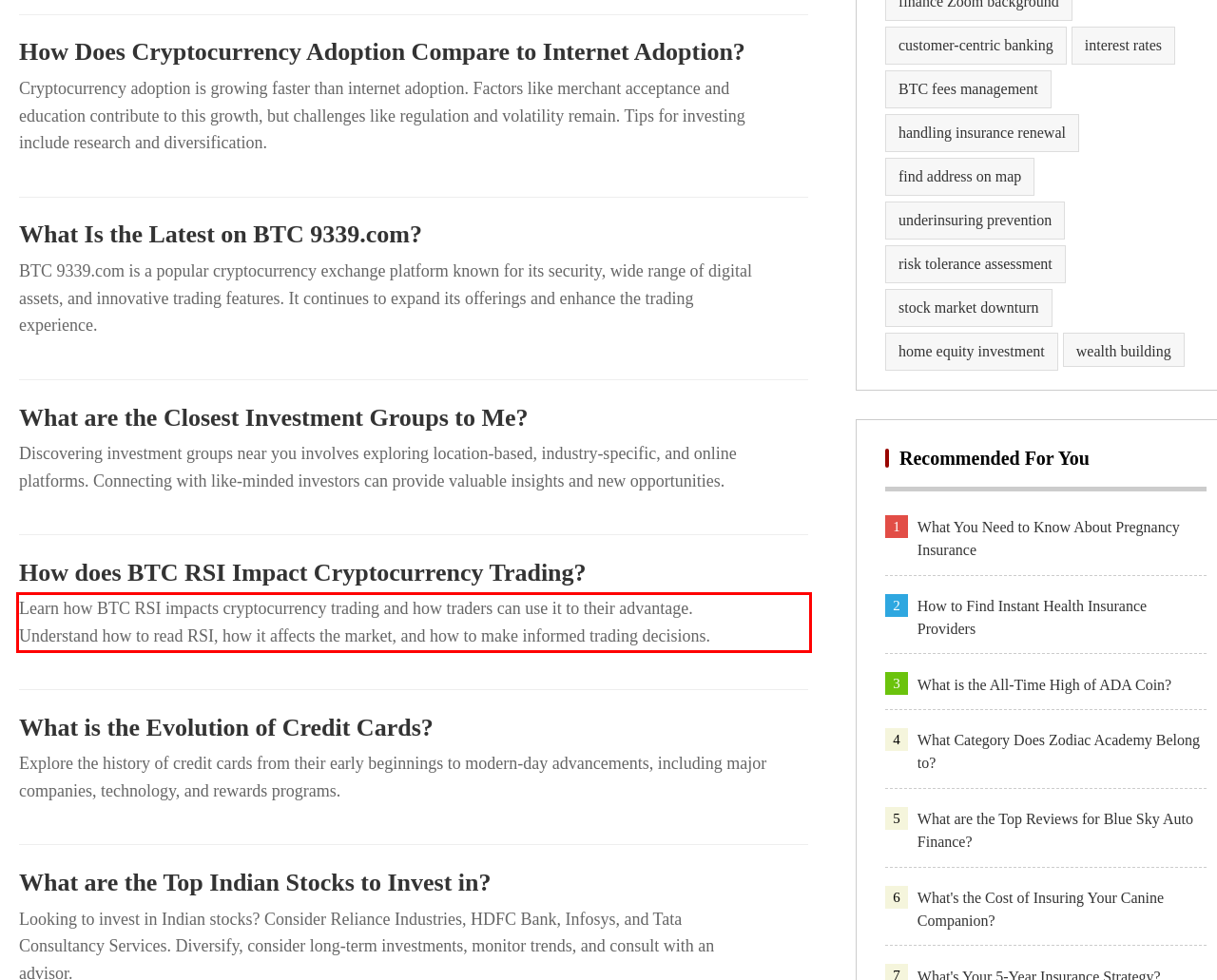You are provided with a webpage screenshot that includes a red rectangle bounding box. Extract the text content from within the bounding box using OCR.

Learn how BTC RSI impacts cryptocurrency trading and how traders can use it to their advantage. Understand how to read RSI, how it affects the market, and how to make informed trading decisions.